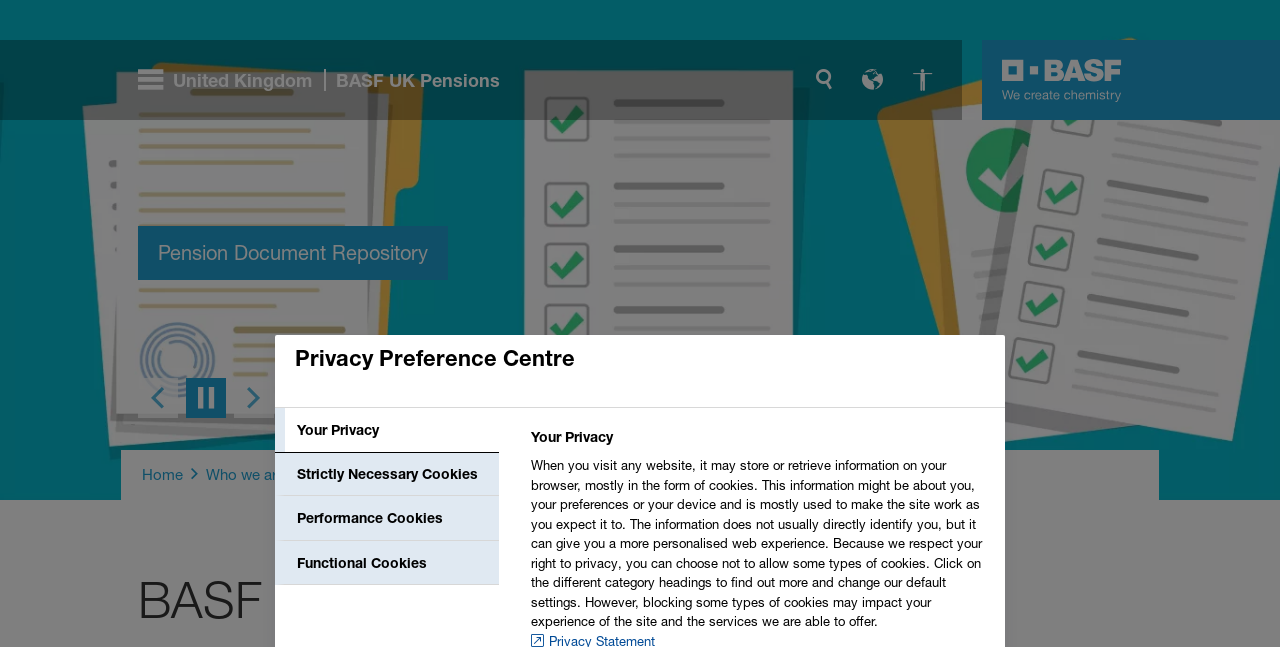Please use the details from the image to answer the following question comprehensively:
What is the purpose of the carousel?

I inferred the purpose of the carousel by looking at its role description 'carousel' and its child elements which are buttons for navigation, suggesting that it is used to display information in a sequential manner.